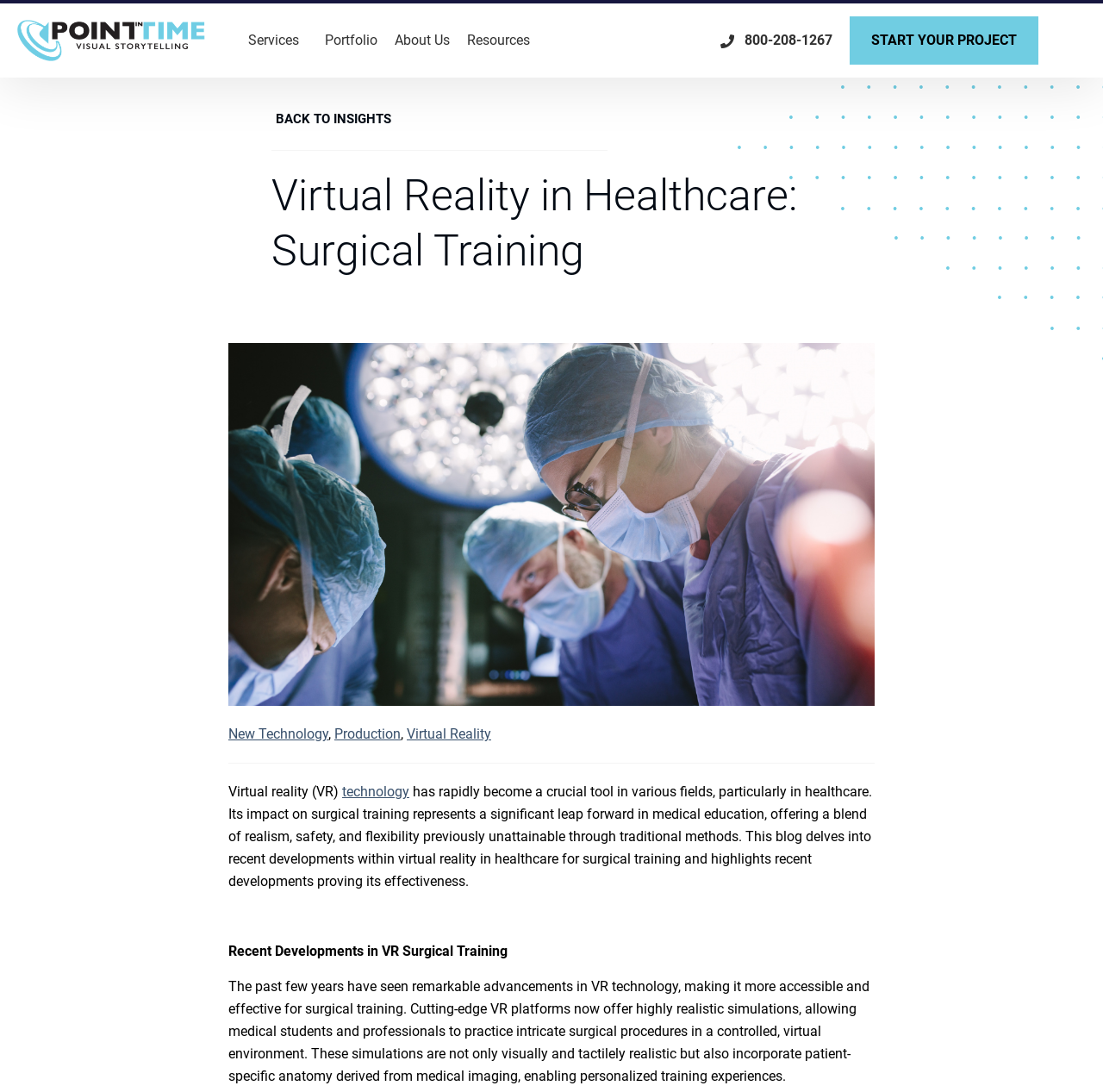Pinpoint the bounding box coordinates of the element that must be clicked to accomplish the following instruction: "Go back to 'INSIGHTS'". The coordinates should be in the format of four float numbers between 0 and 1, i.e., [left, top, right, bottom].

[0.246, 0.103, 0.355, 0.115]